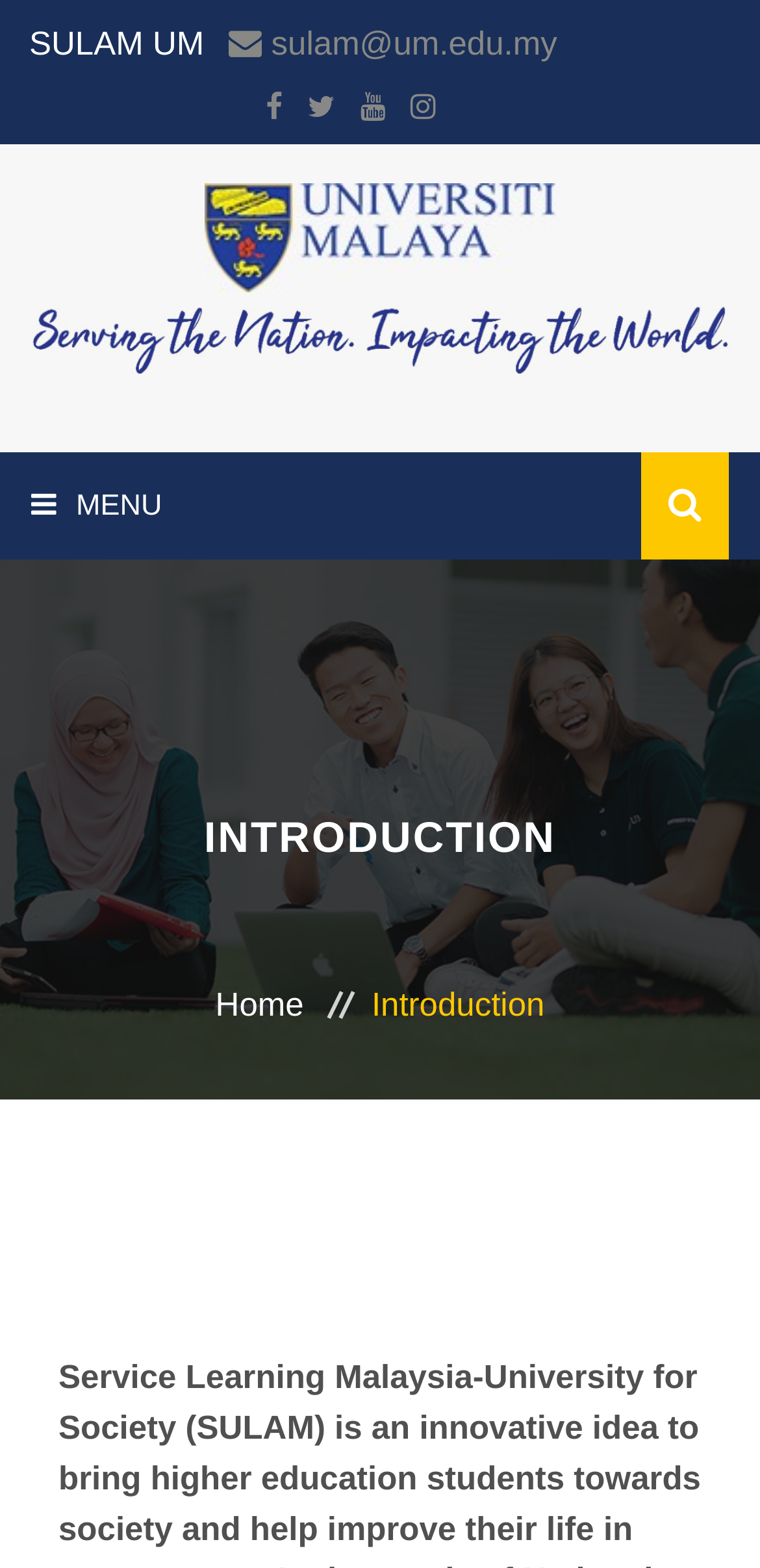Carefully examine the image and provide an in-depth answer to the question: How many social media links are available?

I counted the number of social media links available on the webpage, which are represented by icons such as '', '', '', '', and ''. These icons are commonly used to represent social media platforms.